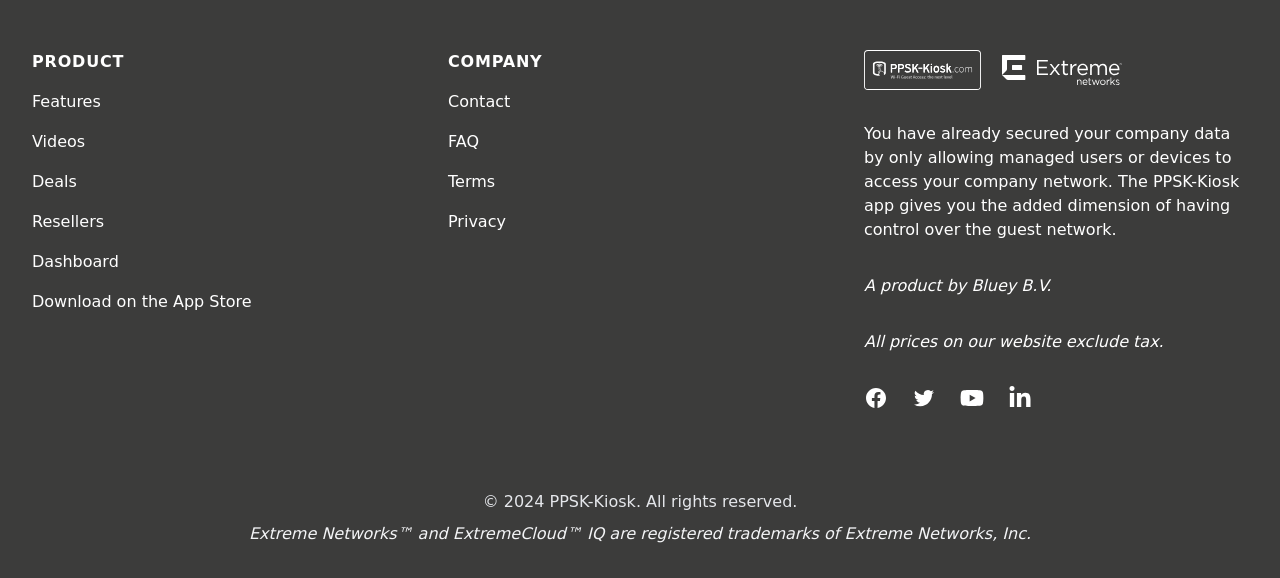Using the format (top-left x, top-left y, bottom-right x, bottom-right y), provide the bounding box coordinates for the described UI element. All values should be floating point numbers between 0 and 1: Download on the App Store

[0.025, 0.505, 0.197, 0.538]